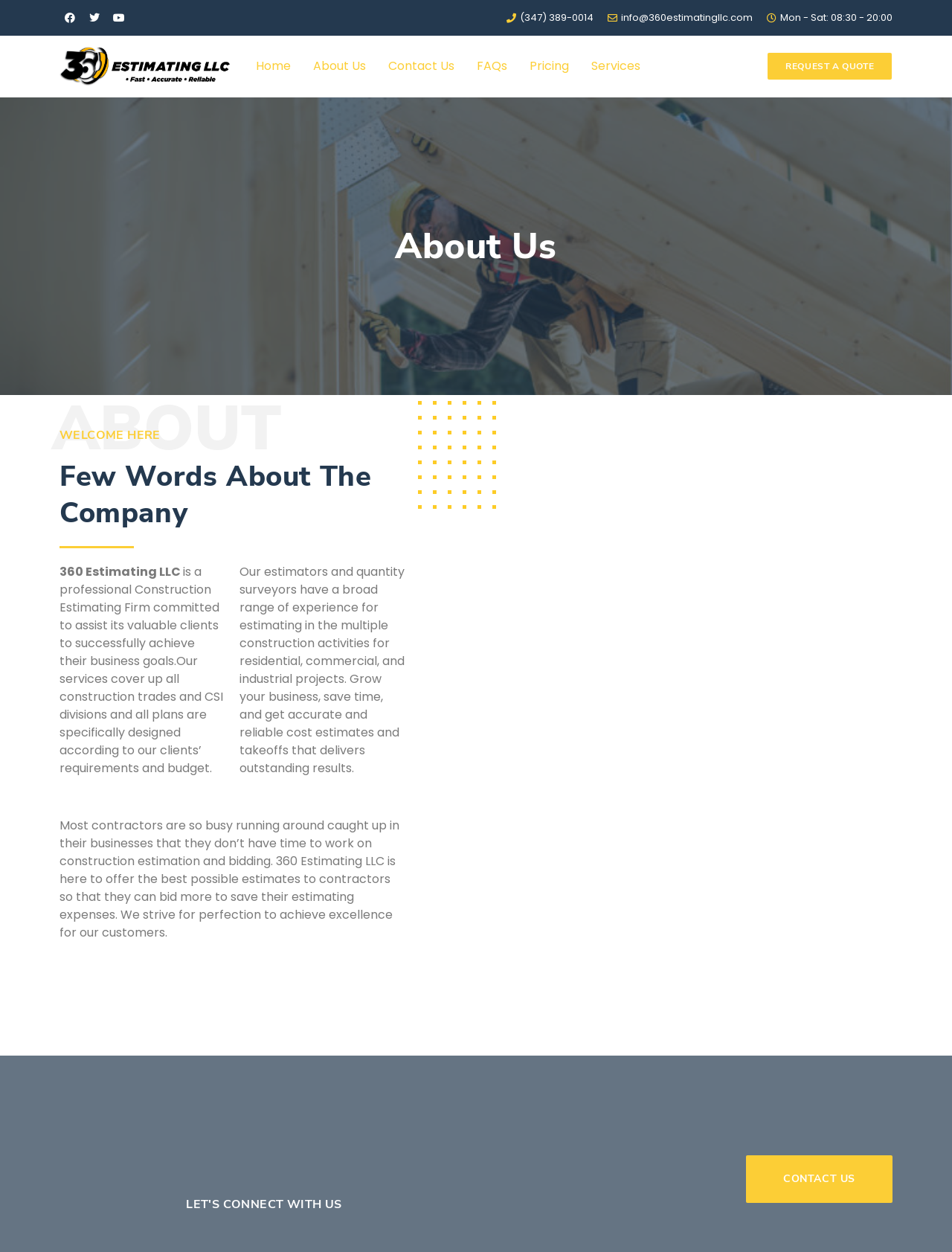Determine the bounding box coordinates for the clickable element required to fulfill the instruction: "Click the Home link". Provide the coordinates as four float numbers between 0 and 1, i.e., [left, top, right, bottom].

[0.257, 0.039, 0.317, 0.067]